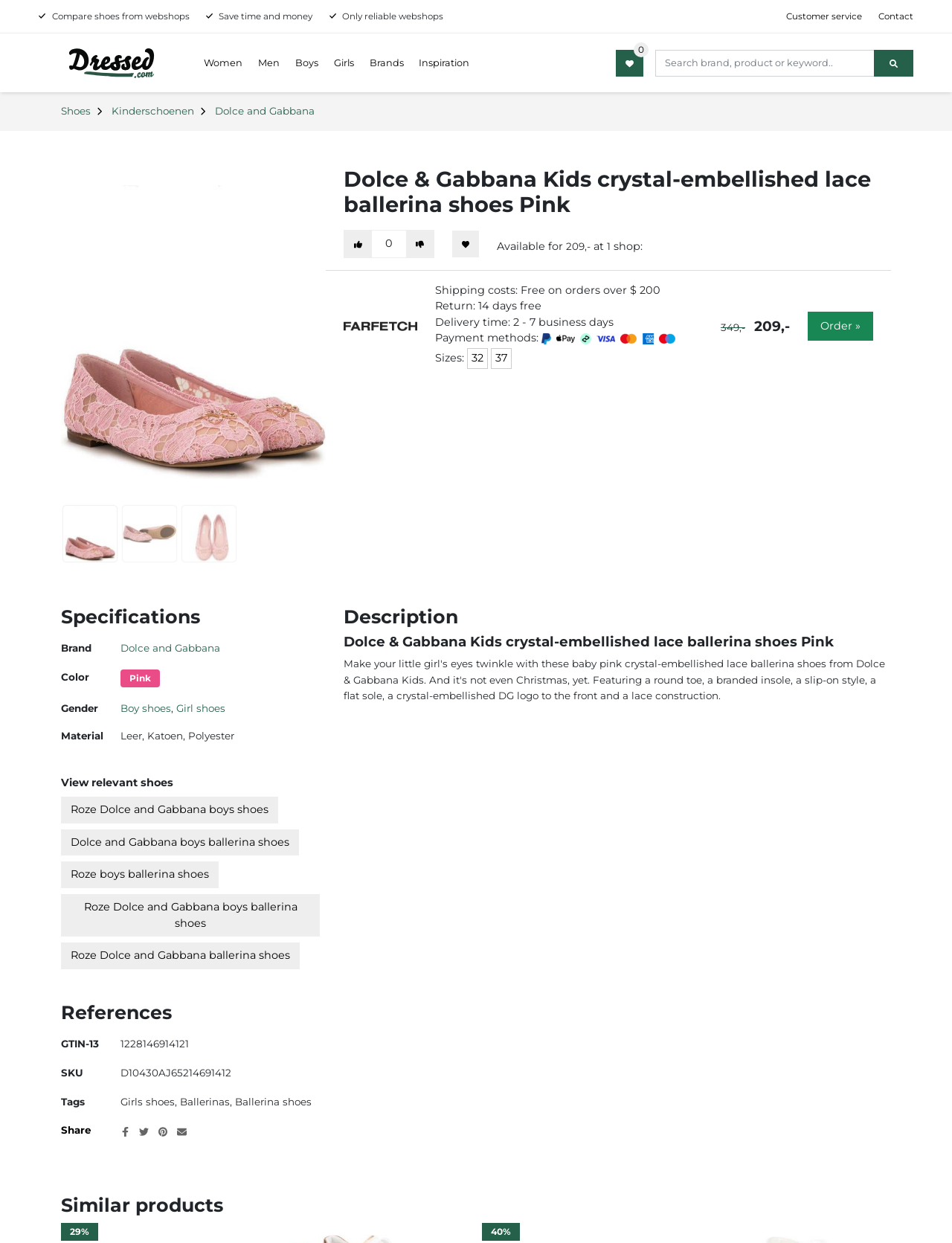Can you give a detailed response to the following question using the information from the image? What is the material of the shoes?

I found the answer by looking at the specifications table, where the material is listed as 'Leer, Katoen, Polyester'.